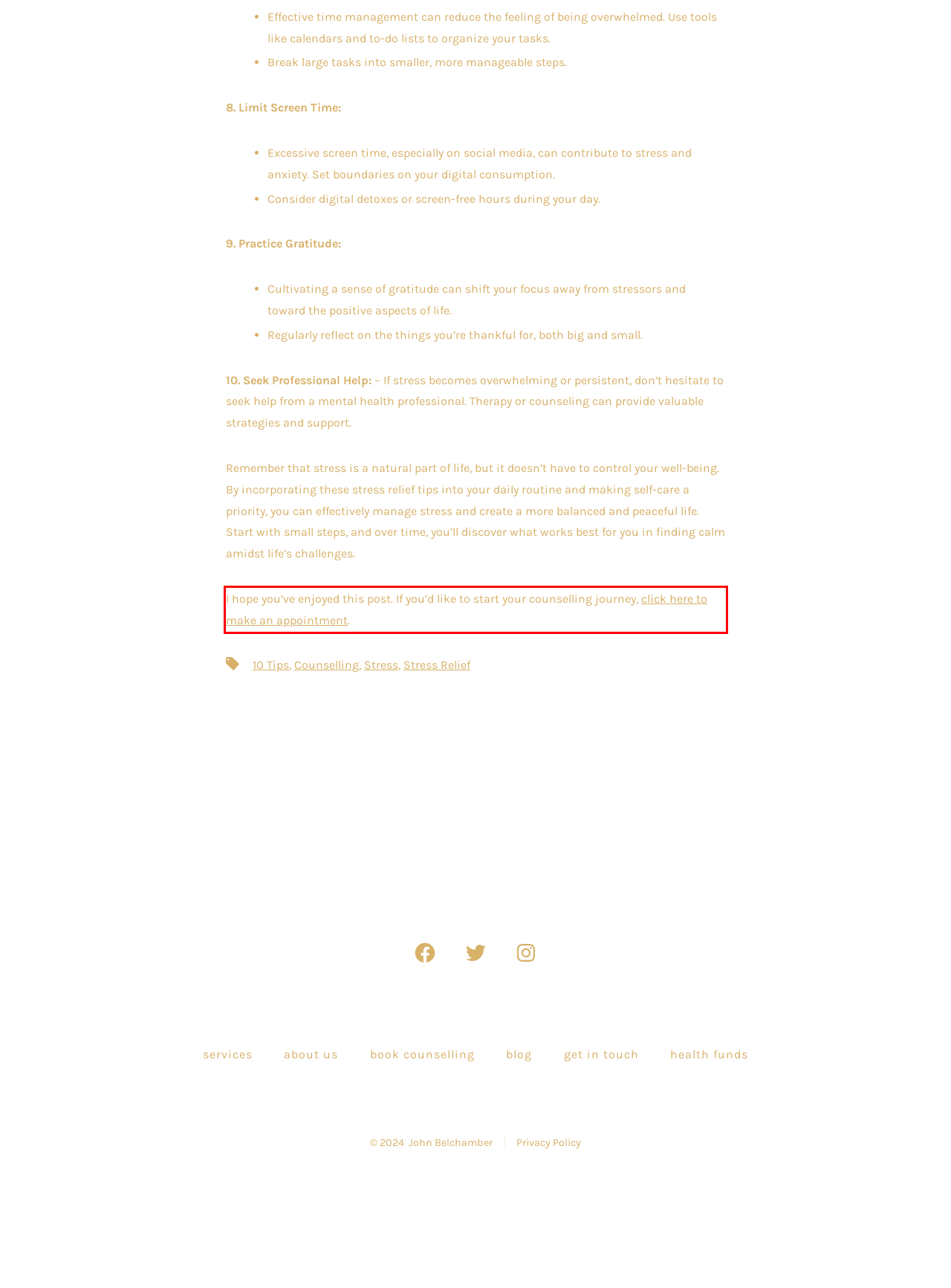Identify the text within the red bounding box on the webpage screenshot and generate the extracted text content.

I hope you’ve enjoyed this post. If you’d like to start your counselling journey, click here to make an appointment.